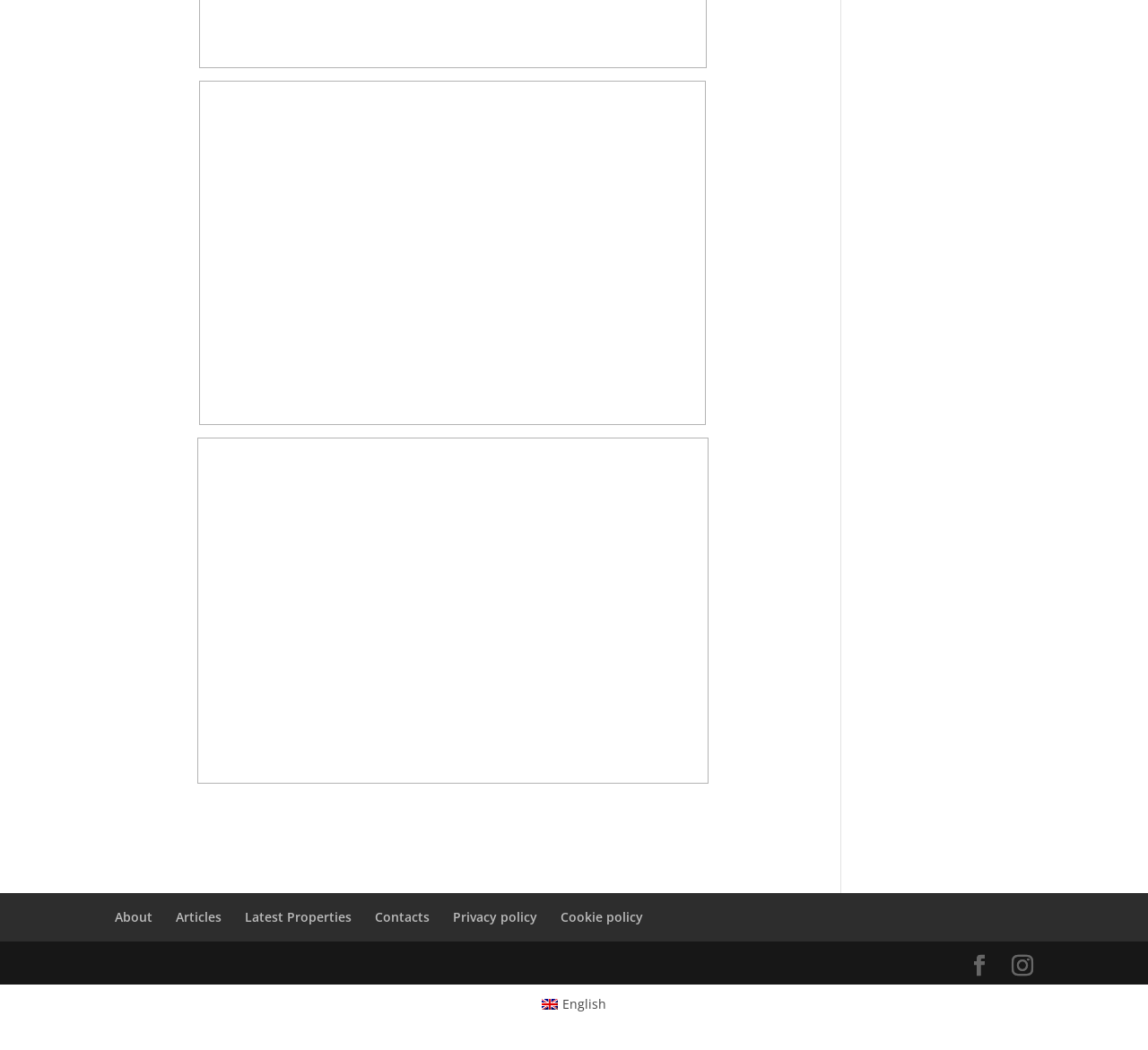What is the language option available at the bottom?
Please answer the question as detailed as possible based on the image.

The language option is present at the bottom of the webpage, and it is set to 'English'.